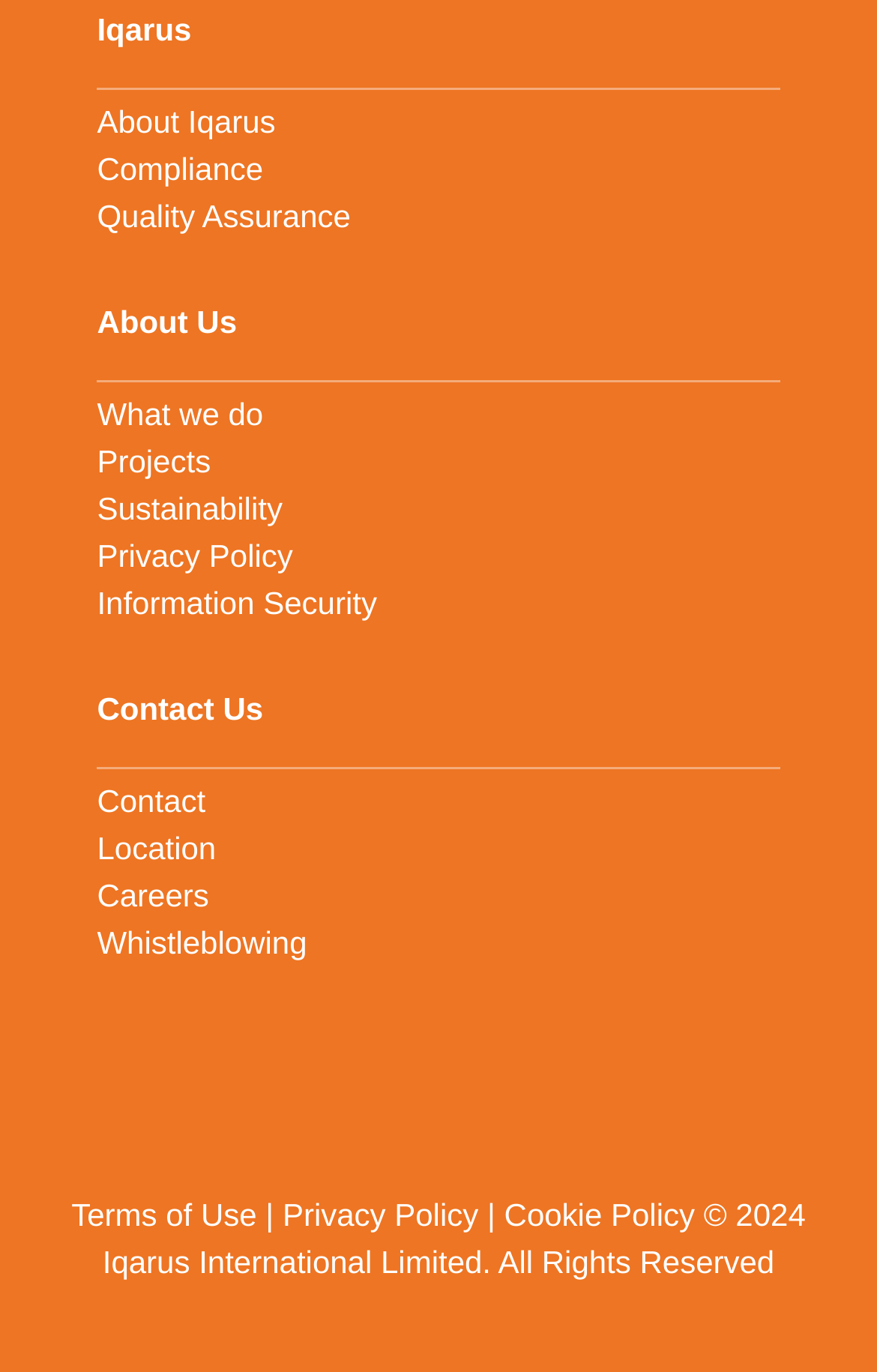Identify the bounding box coordinates of the element that should be clicked to fulfill this task: "Access the FGS - Electronic Theses and Practica collection". The coordinates should be provided as four float numbers between 0 and 1, i.e., [left, top, right, bottom].

None